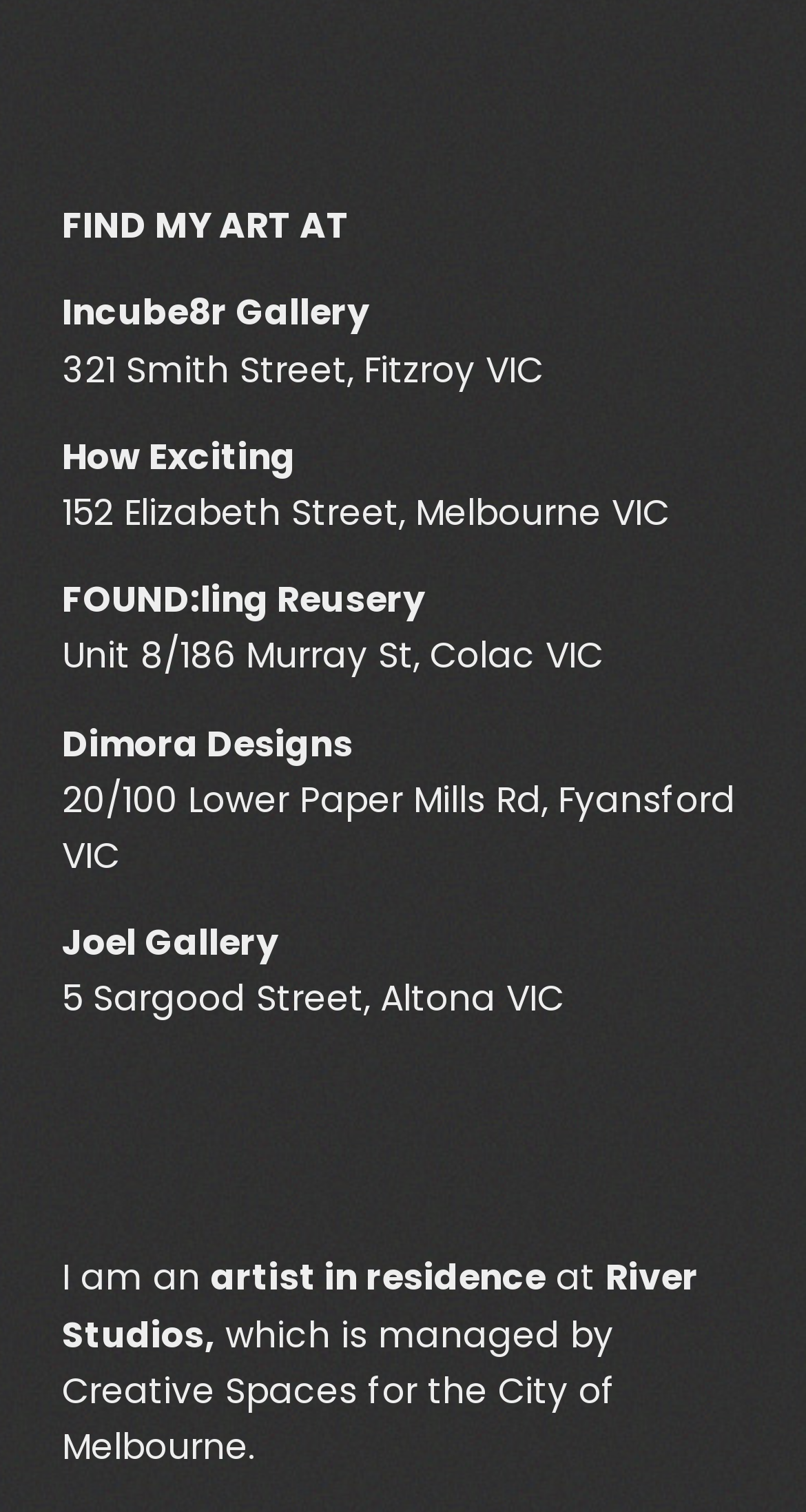Provide the bounding box coordinates of the HTML element described by the text: "FOUND:ling Reusery".

[0.077, 0.38, 0.528, 0.413]